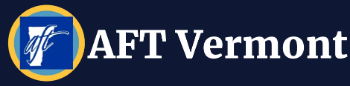What is the shape of the design in yellow and blue?
Examine the image and give a concise answer in one word or a short phrase.

Circular